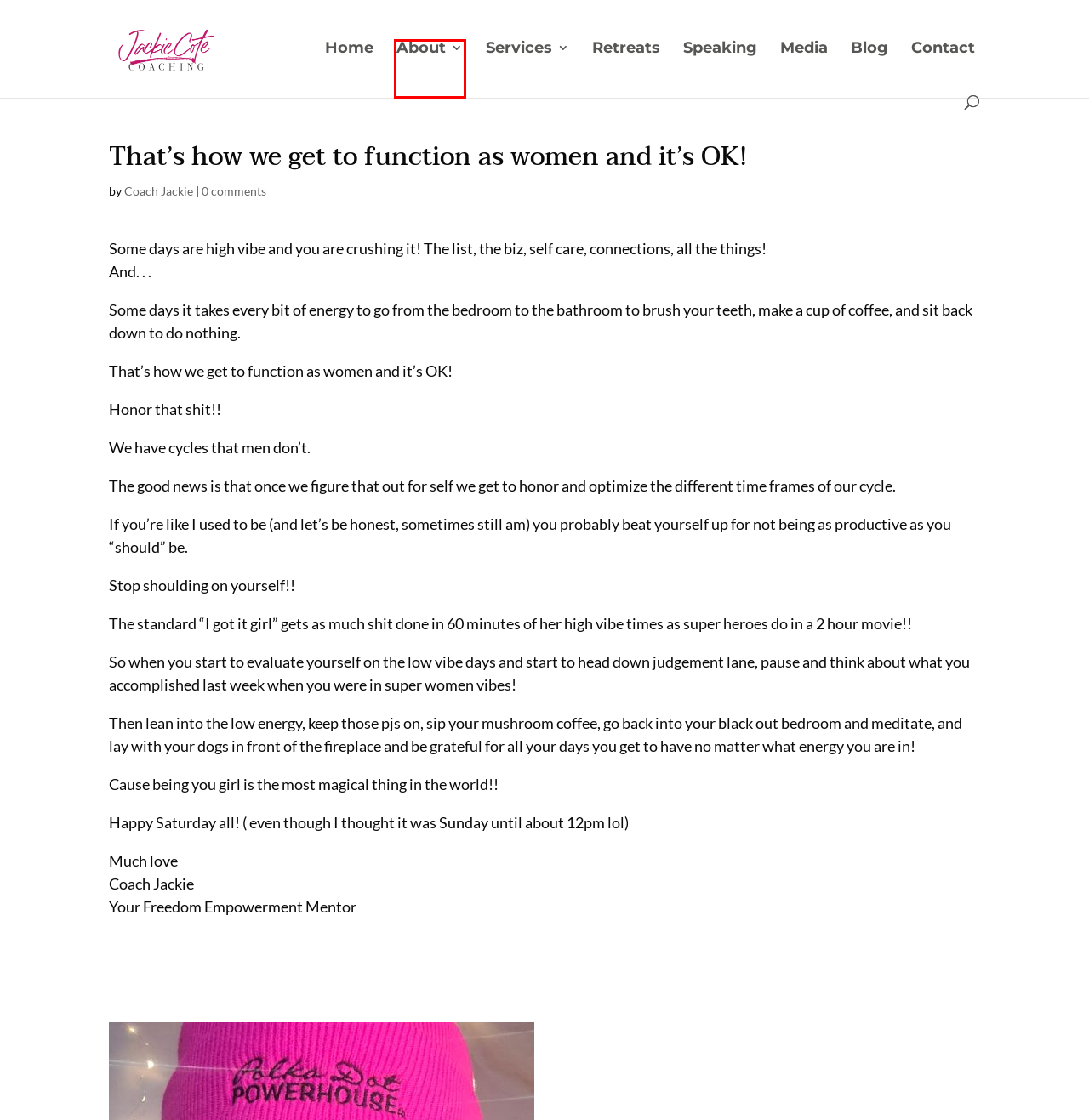You are provided with a screenshot of a webpage that includes a red rectangle bounding box. Please choose the most appropriate webpage description that matches the new webpage after clicking the element within the red bounding box. Here are the candidates:
A. Contact - Jackie Cote Coaching
B. About - Jackie Cote Coaching
C. Services - Jackie Cote Coaching
D. Retreat - Jackie Cote Coaching
E. Coach Jackie, Author at Jackie Cote Coaching
F. Media - Jackie Cote Coaching
G. Speaking - Jackie Cote Coaching
H. Home - Jackie Cote Coaching

B